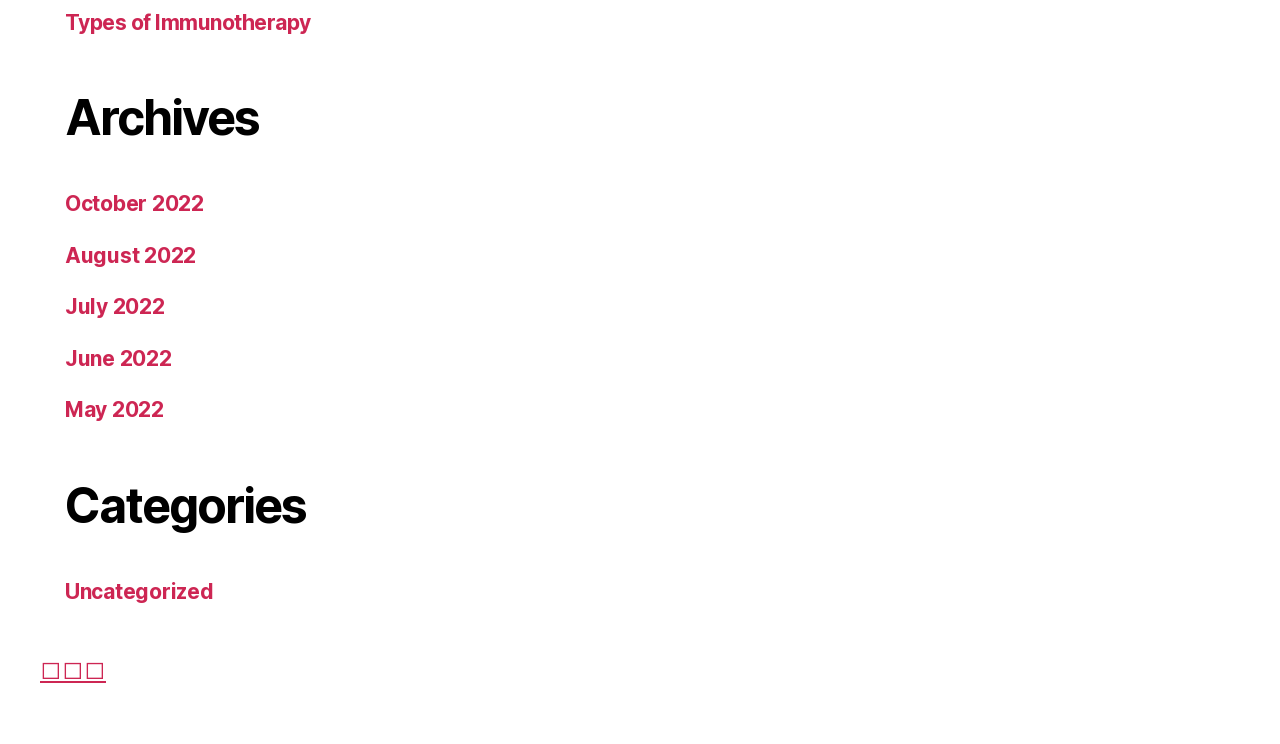What language is the link '업테크' in?
Please use the visual content to give a single word or phrase answer.

Korean